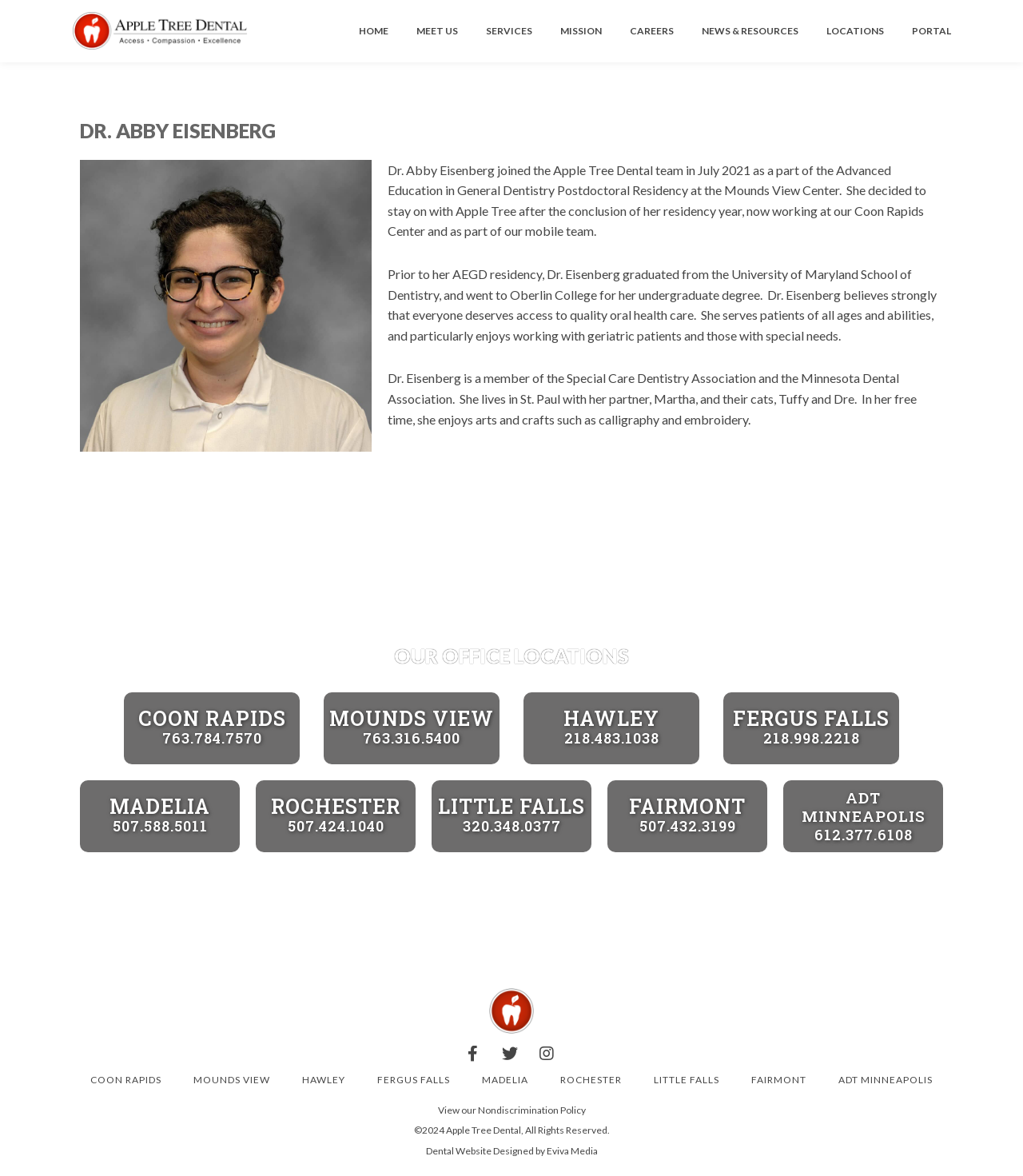Please find the bounding box coordinates of the element's region to be clicked to carry out this instruction: "Learn more about Dr. Abby Eisenberg".

[0.07, 0.01, 0.242, 0.043]